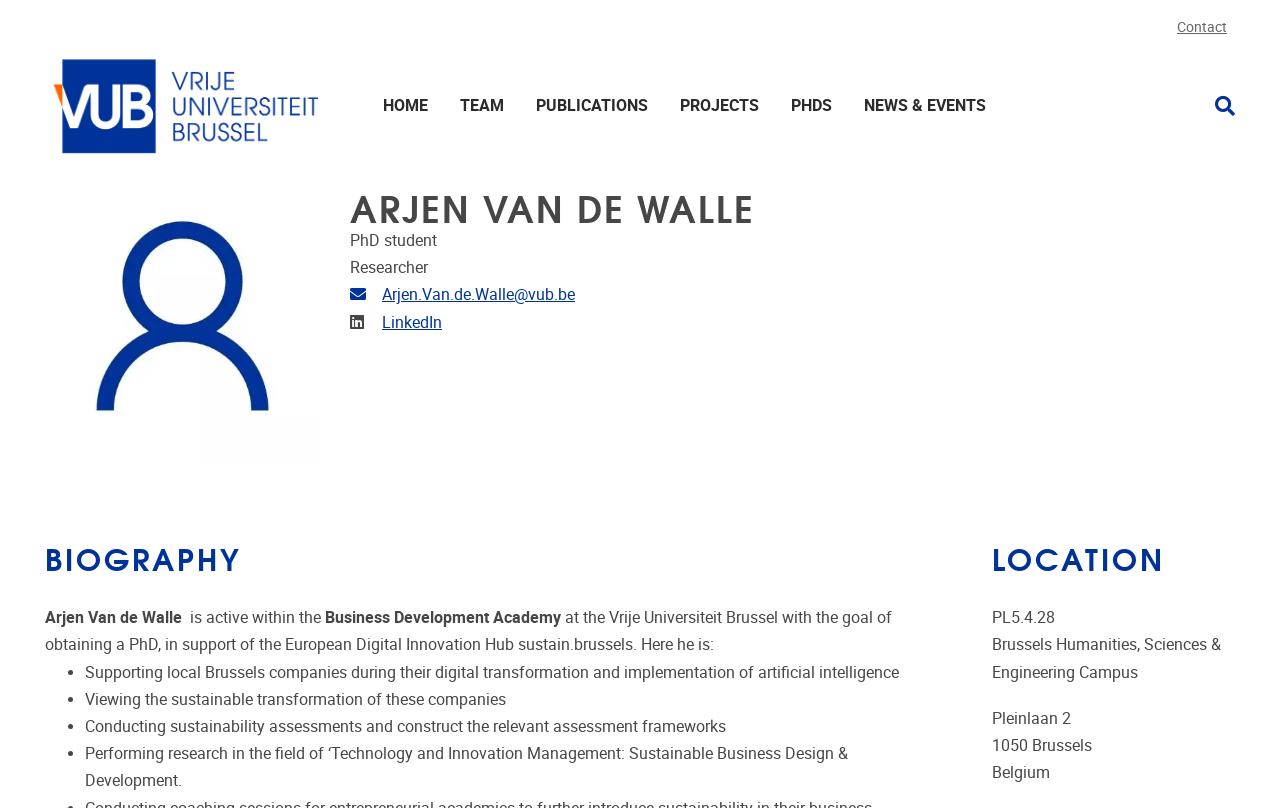Provide the bounding box coordinates in the format (top-left x, top-left y, bottom-right x, bottom-right y). All values are floating point numbers between 0 and 1. Determine the bounding box coordinate of the UI element described as: News & events

[0.662, 0.114, 0.783, 0.147]